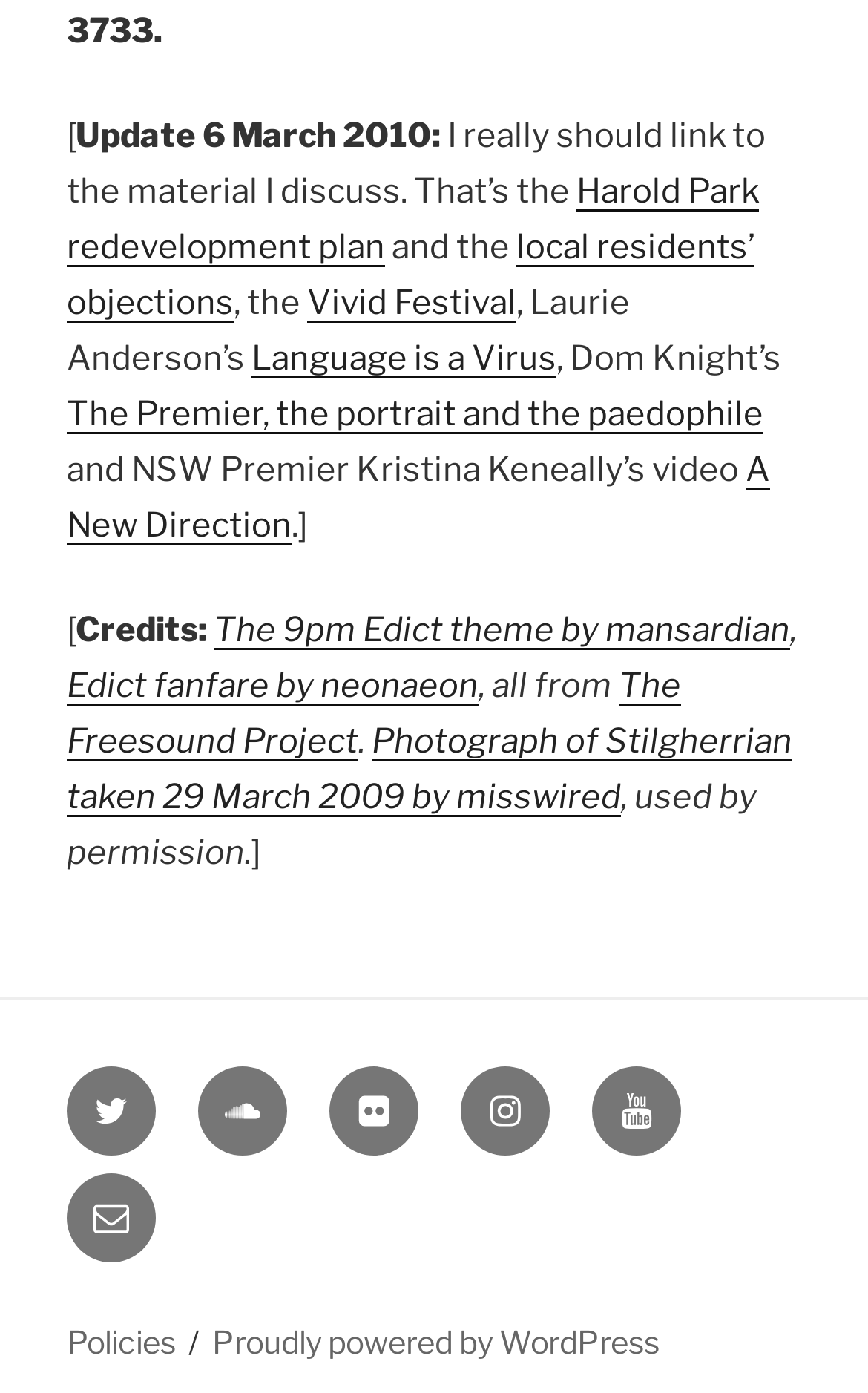Locate the bounding box coordinates of the element's region that should be clicked to carry out the following instruction: "View the photograph of Stilgherrian". The coordinates need to be four float numbers between 0 and 1, i.e., [left, top, right, bottom].

[0.077, 0.518, 0.913, 0.586]